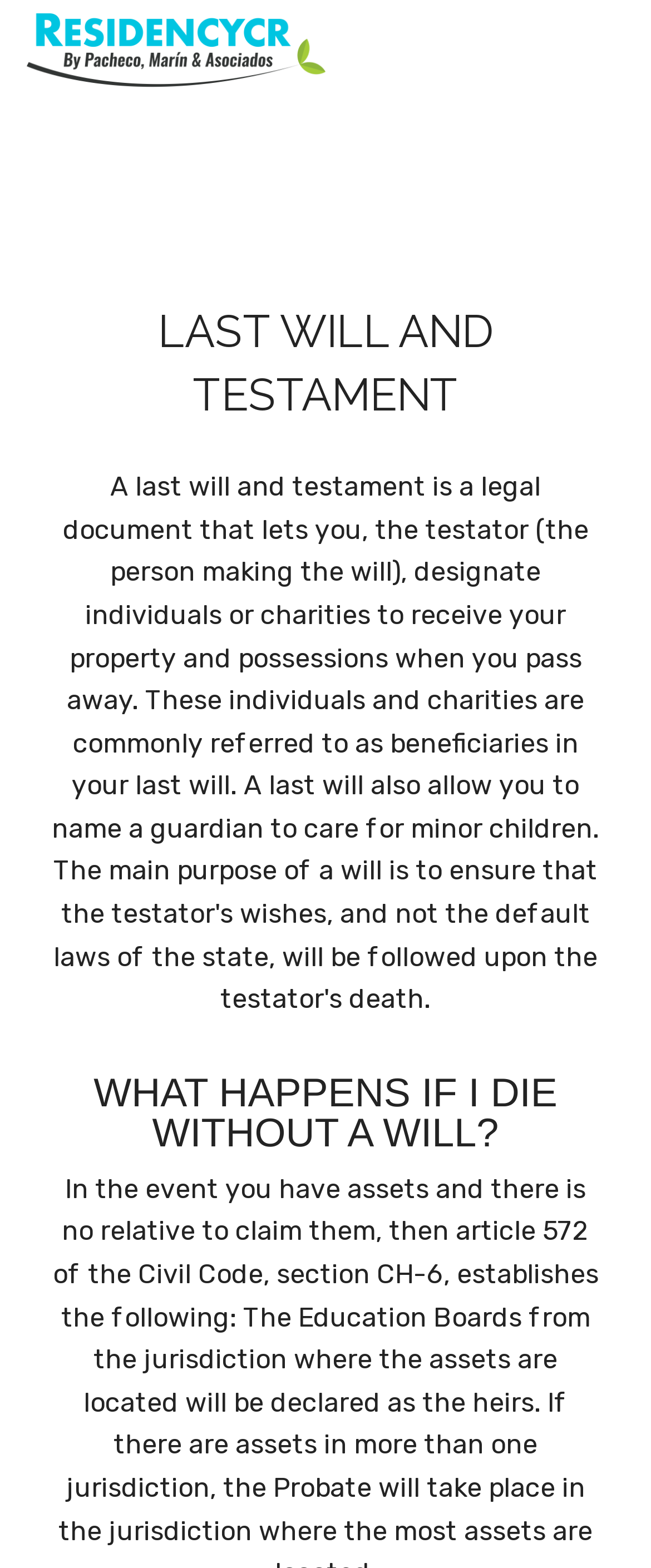Identify the bounding box for the element characterized by the following description: "title="residencycr.com"".

[0.041, 0.009, 0.5, 0.073]